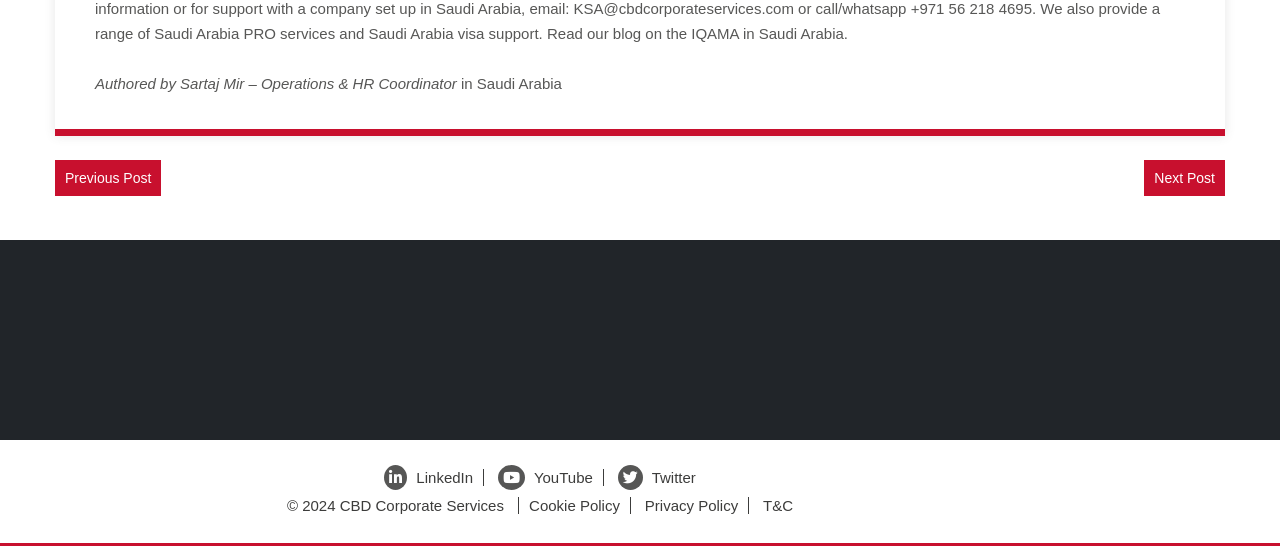Give a one-word or one-phrase response to the question:
What is the phone number for WhatsApp or call?

+971 56 218 4695